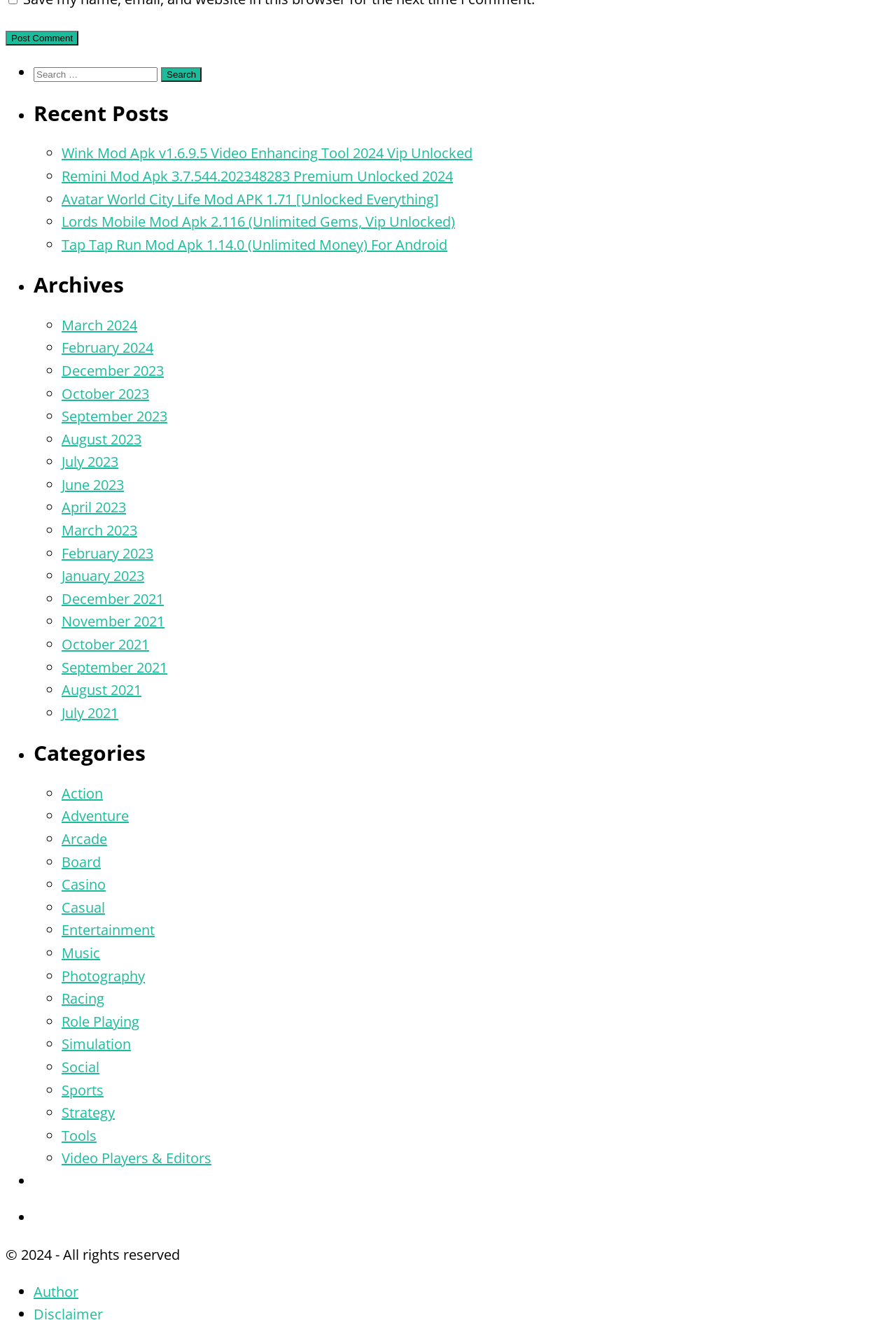Determine the bounding box coordinates of the clickable element to complete this instruction: "Post a comment". Provide the coordinates in the format of four float numbers between 0 and 1, [left, top, right, bottom].

[0.006, 0.023, 0.088, 0.034]